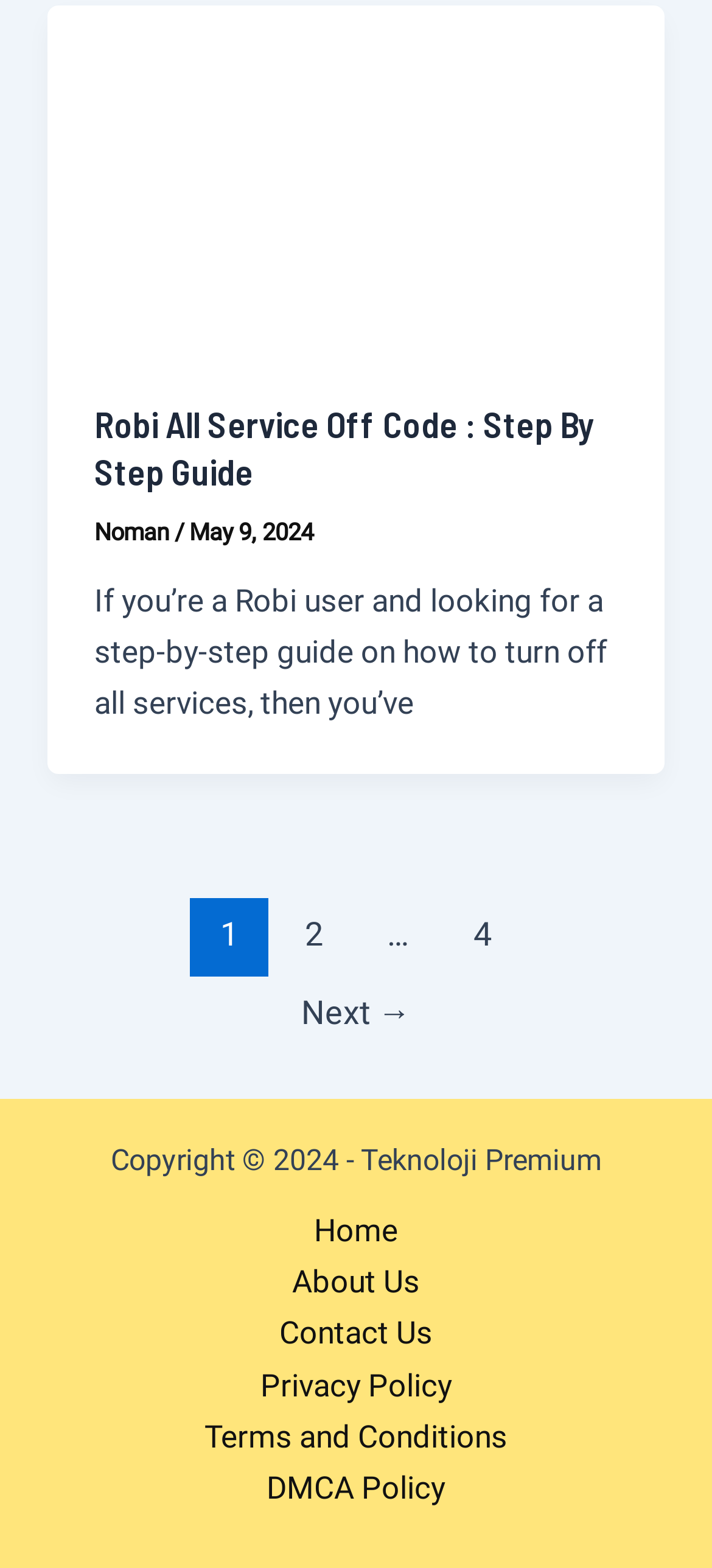Please provide a comprehensive response to the question below by analyzing the image: 
What is the title of the current article?

The title of the current article can be found in the heading element with the text 'Robi All Service Off Code : Step By Step Guide'.